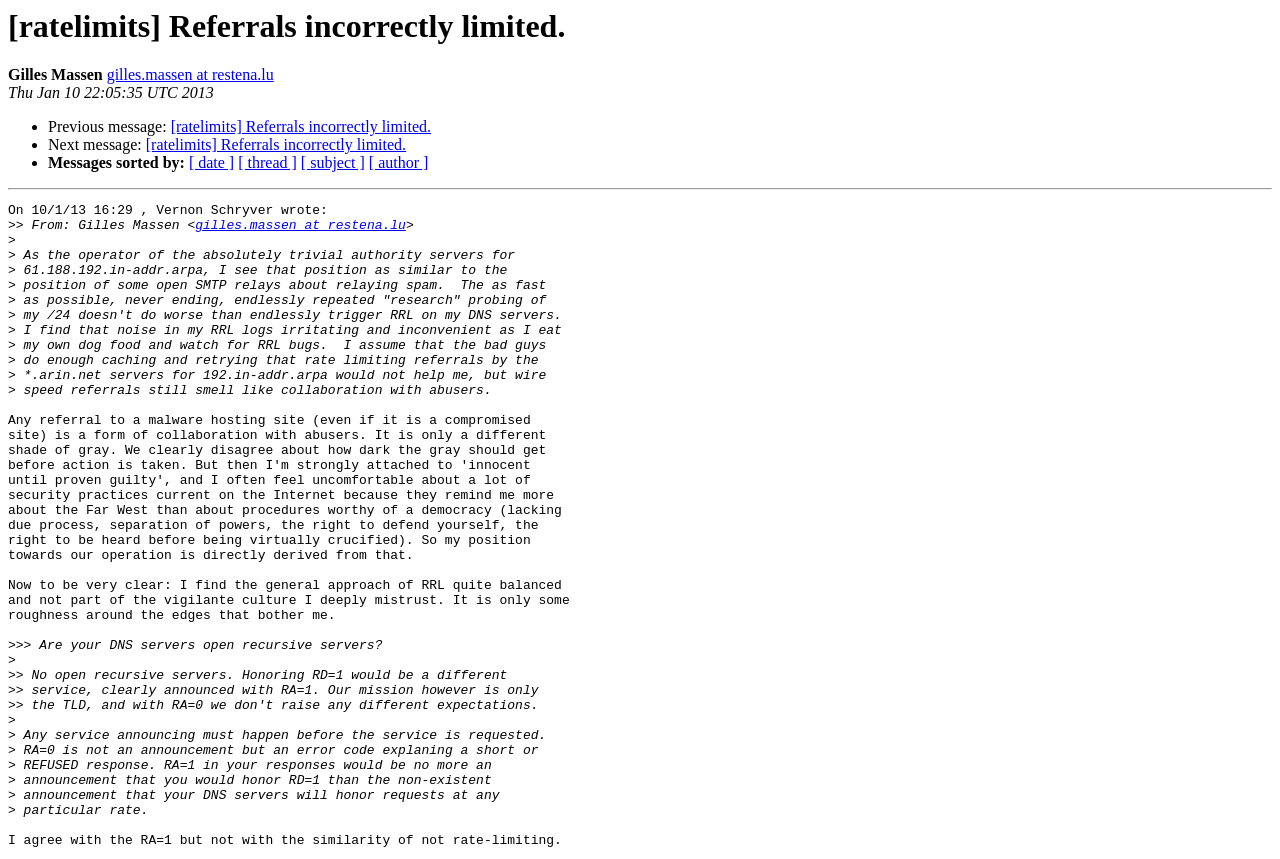Please locate the bounding box coordinates of the element that needs to be clicked to achieve the following instruction: "View previous message". The coordinates should be four float numbers between 0 and 1, i.e., [left, top, right, bottom].

[0.038, 0.138, 0.133, 0.158]